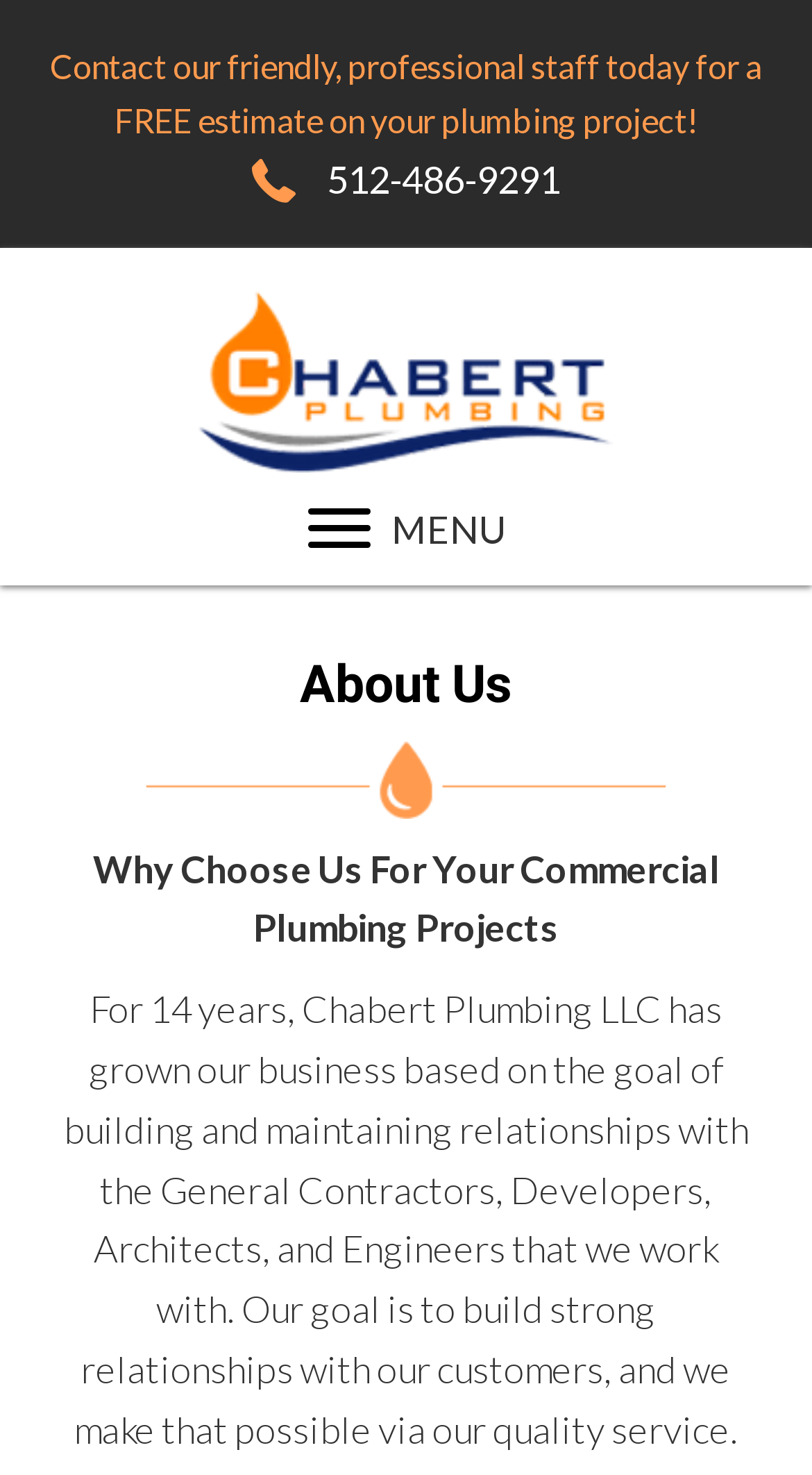Find the bounding box coordinates for the UI element that matches this description: "512-486-9291".

[0.403, 0.106, 0.69, 0.138]